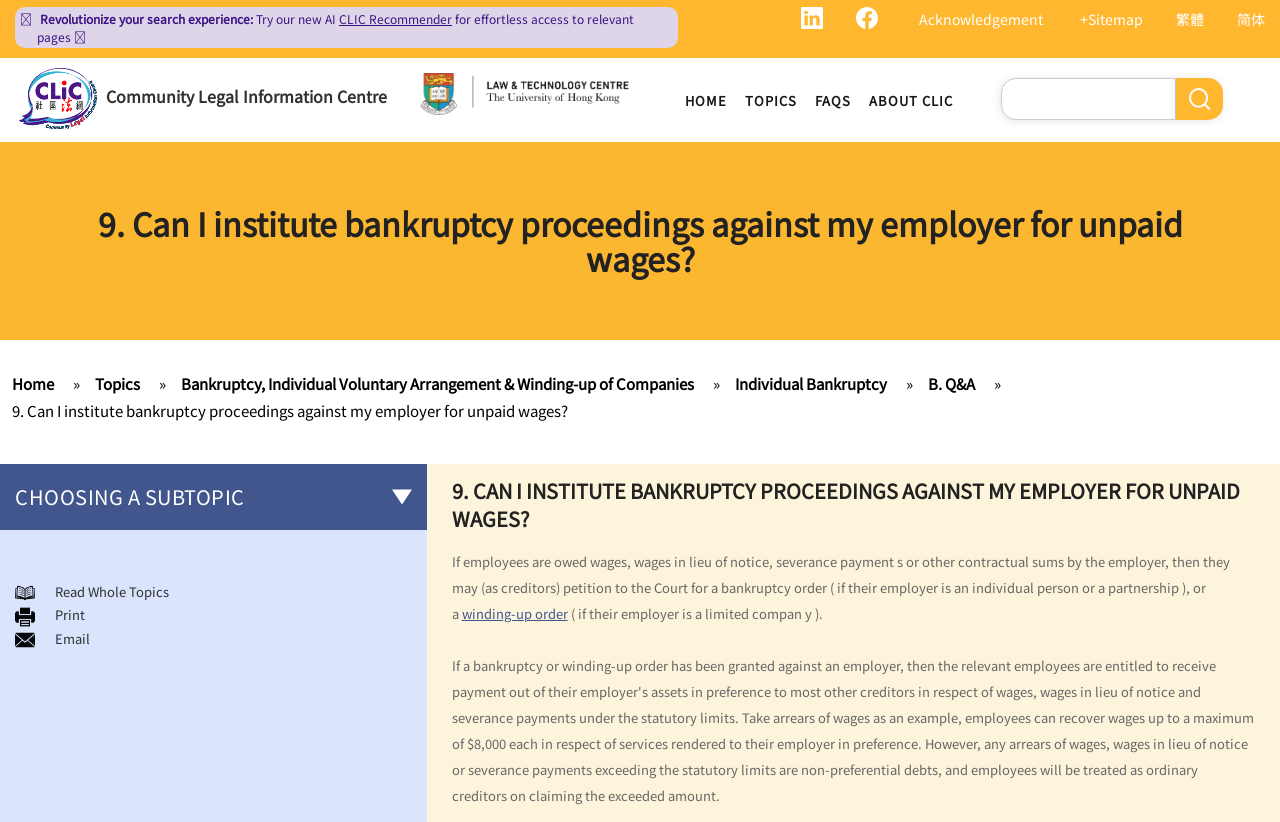What is the purpose of the search box?
Provide an in-depth answer to the question, covering all aspects.

The search box is located at the top right corner of the webpage, and it allows users to search for specific topics or keywords within the website, making it easier to find relevant information.